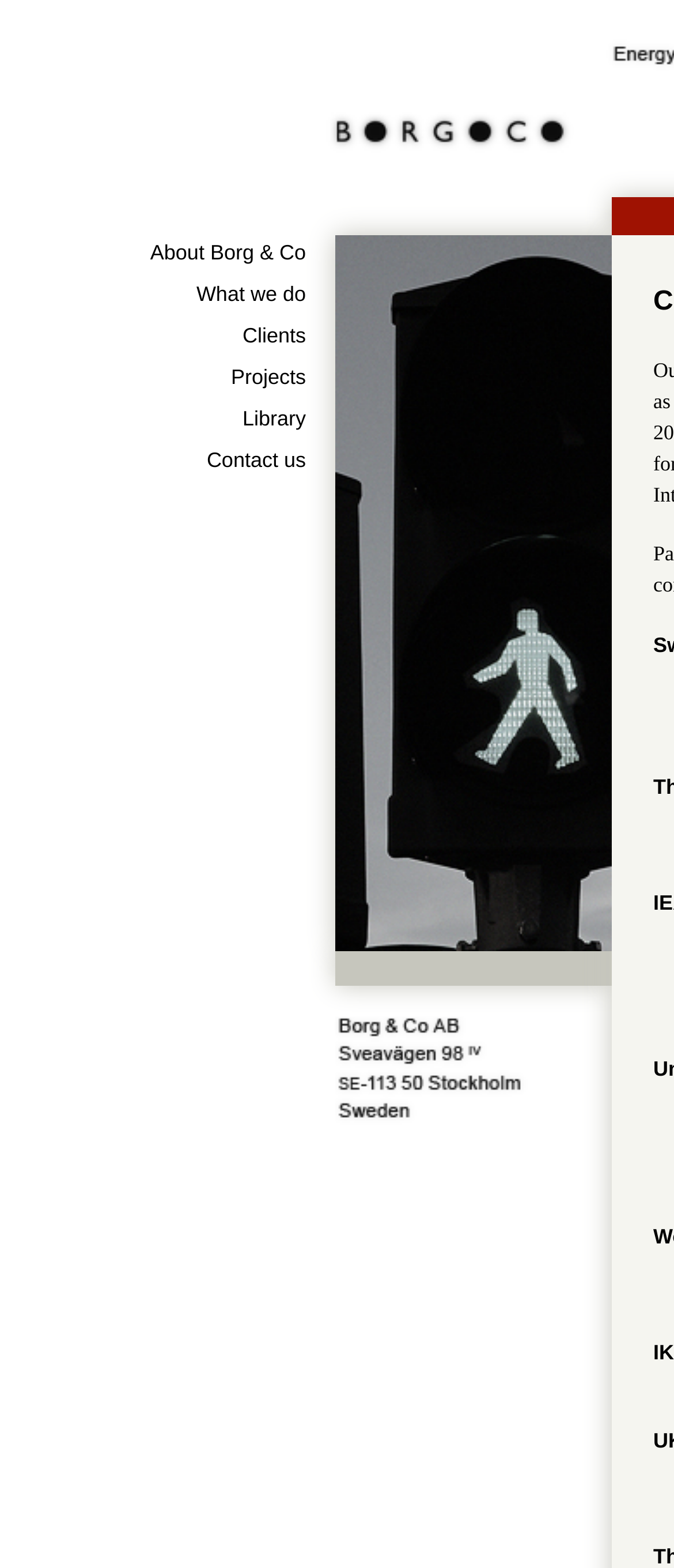How many links are in the top navigation bar? Observe the screenshot and provide a one-word or short phrase answer.

7